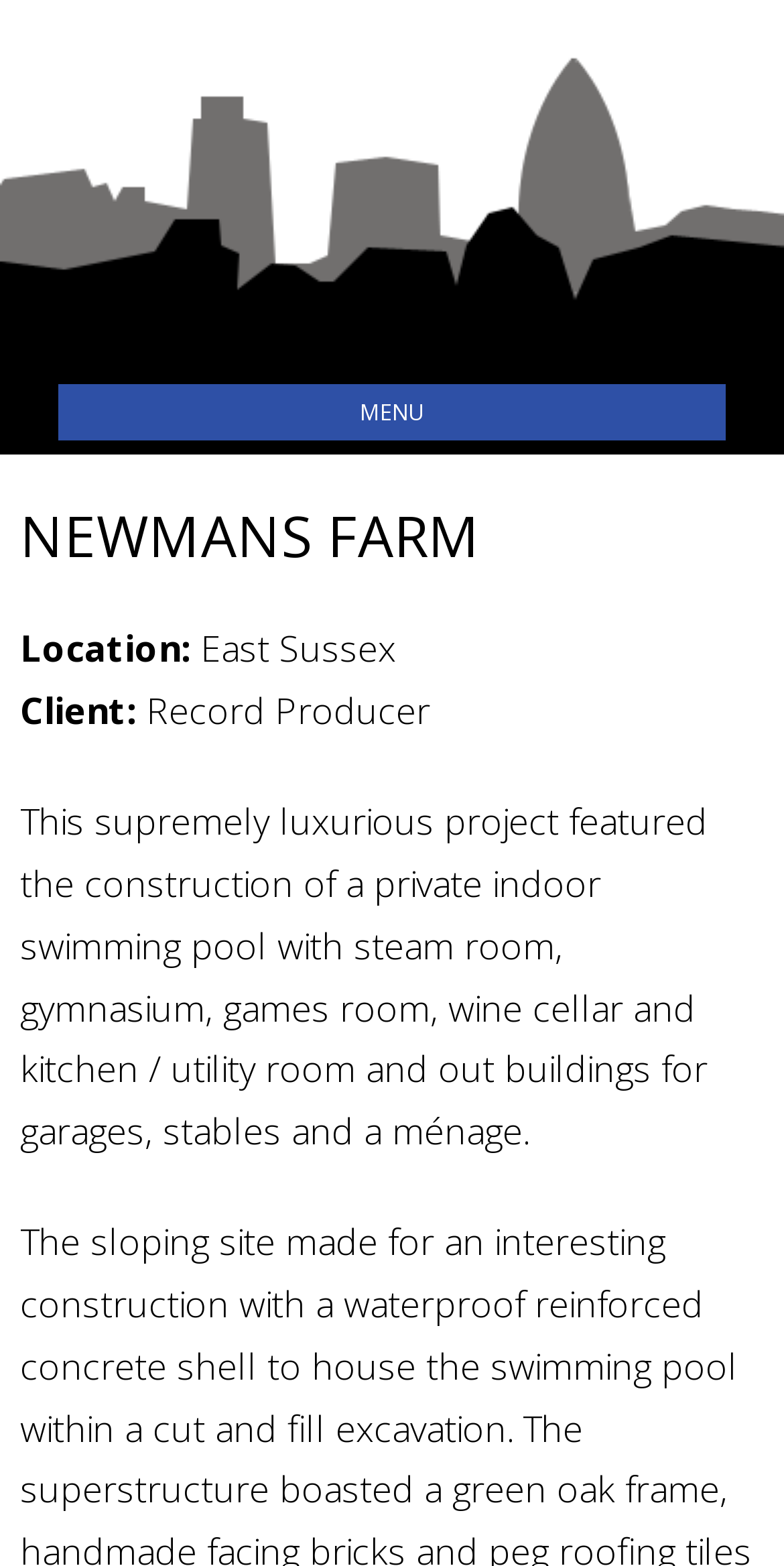What type of project is Newmans Farm?
Using the visual information, answer the question in a single word or phrase.

Luxurious private project